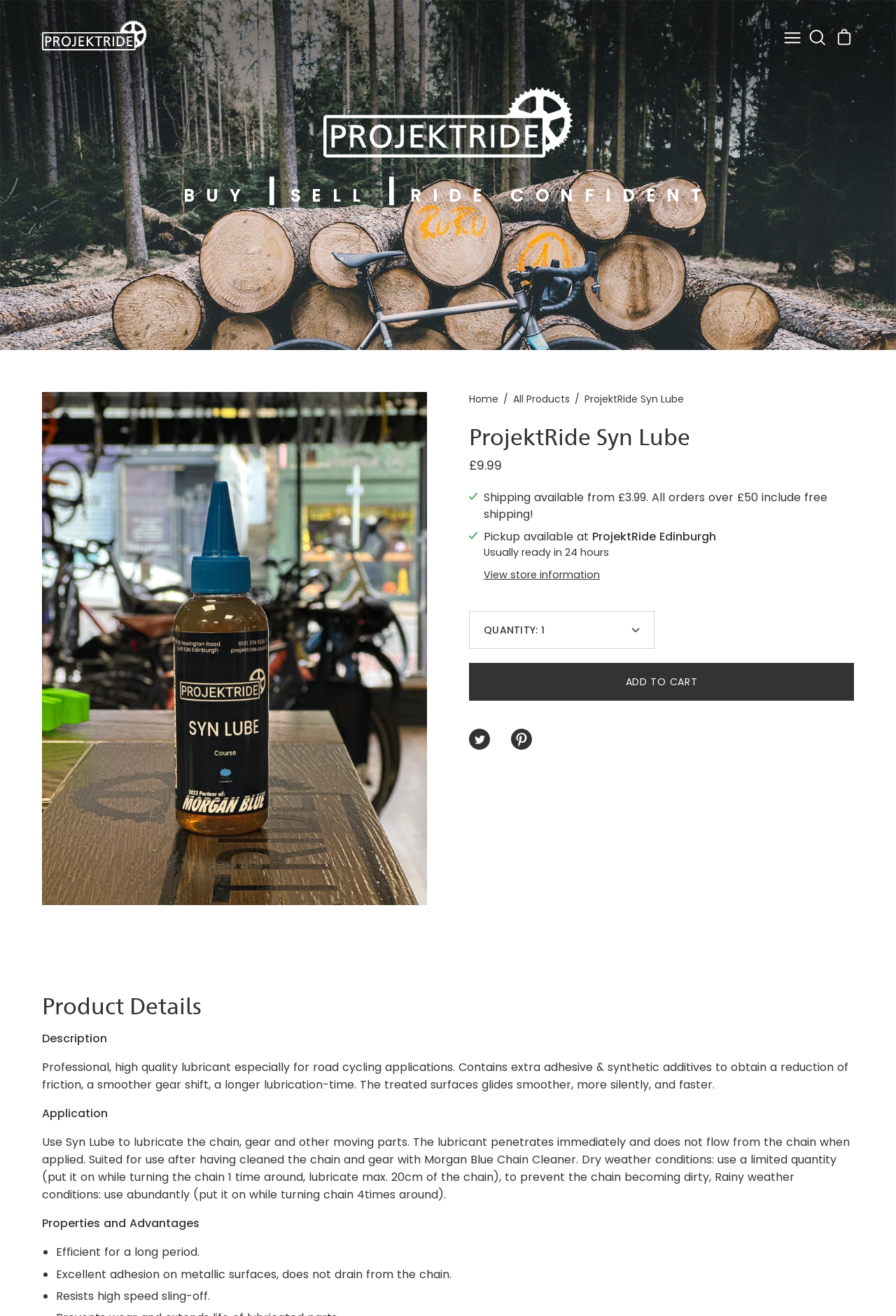What is the recommended use of Syn Lube in dry weather conditions?
Provide an in-depth and detailed answer to the question.

I found the answer by reading the application instructions on the webpage, which recommend using a limited quantity of Syn Lube in dry weather conditions to prevent the chain from becoming dirty.